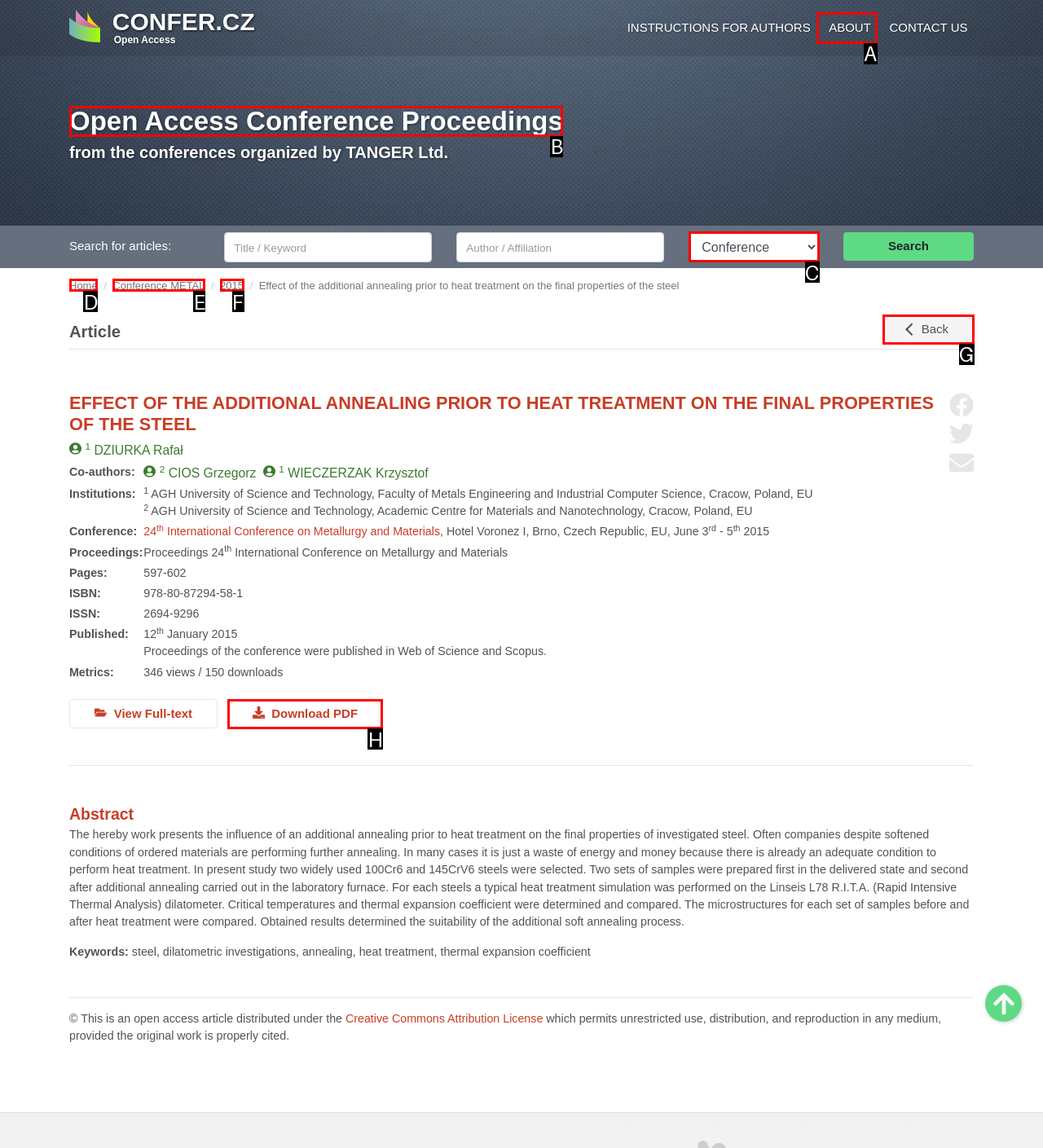Select the letter of the element you need to click to complete this task: Download PDF
Answer using the letter from the specified choices.

H